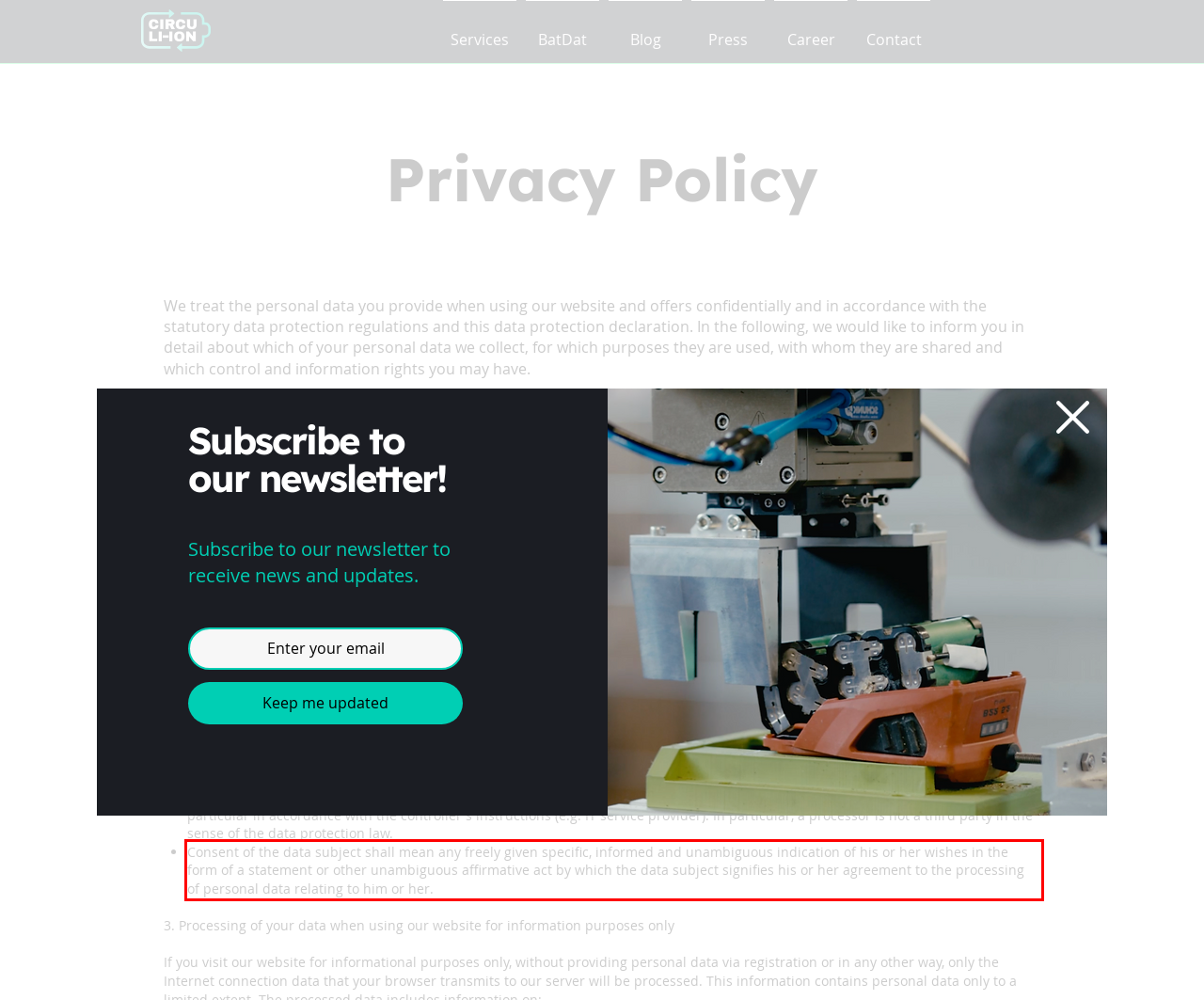Please examine the webpage screenshot containing a red bounding box and use OCR to recognize and output the text inside the red bounding box.

Consent of the data subject shall mean any freely given specific, informed and unambiguous indication of his or her wishes in the form of a statement or other unambiguous affirmative act by which the data subject signifies his or her agreement to the processing of personal data relating to him or her.